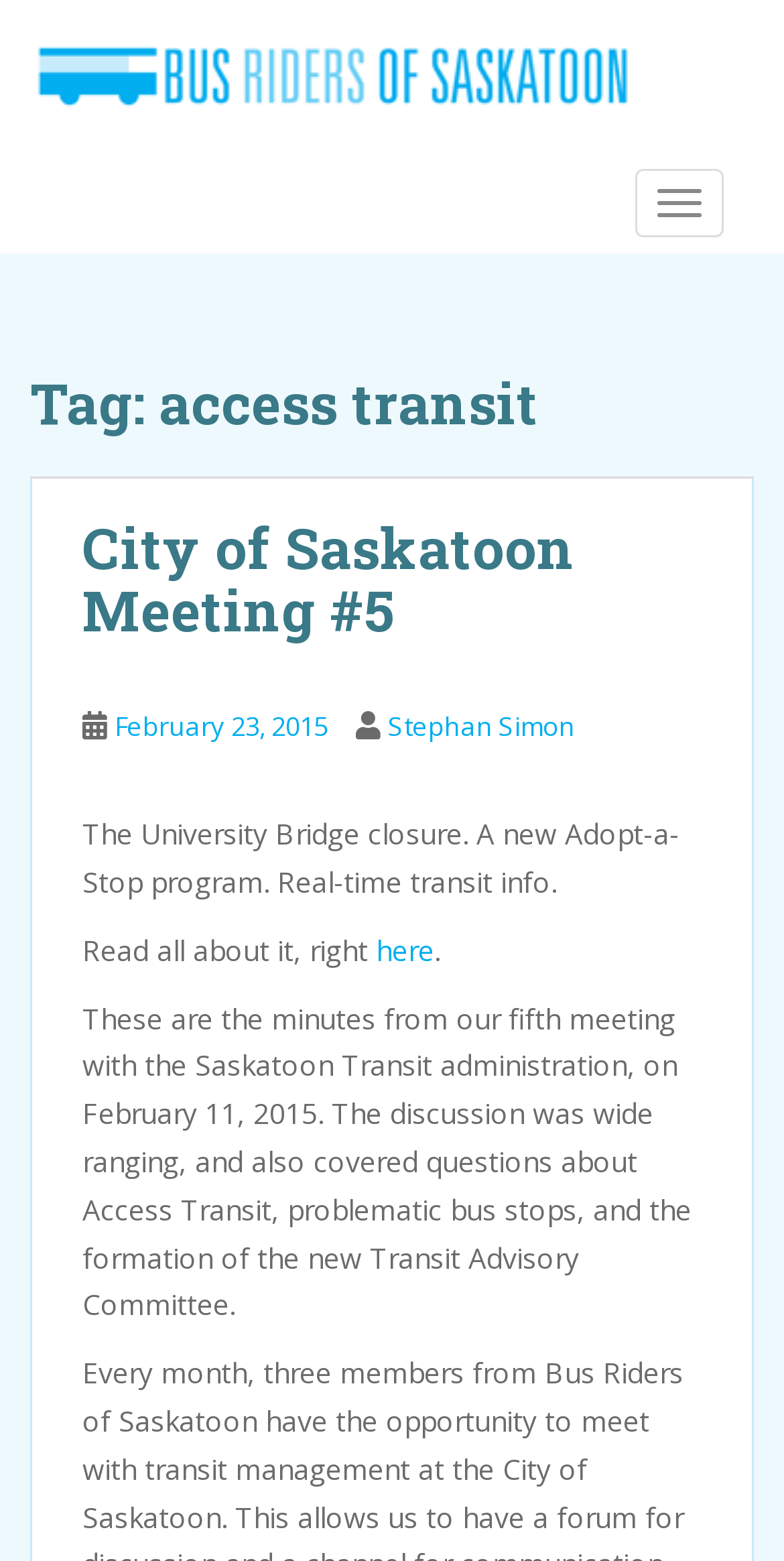What is the name of the organization?
Based on the image, respond with a single word or phrase.

Bus Riders of Saskatoon